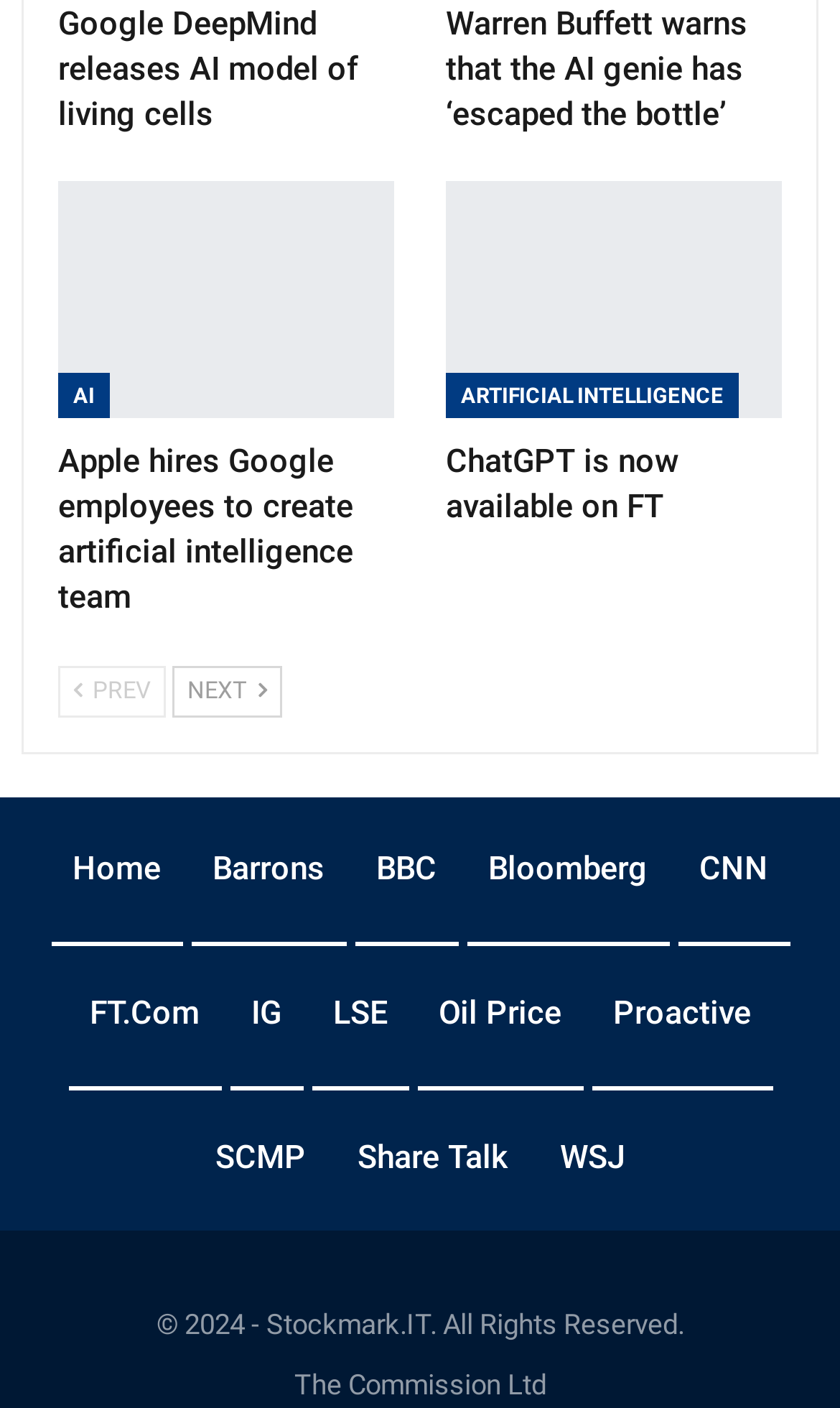Identify and provide the bounding box for the element described by: "Oil Price".

[0.522, 0.705, 0.668, 0.733]